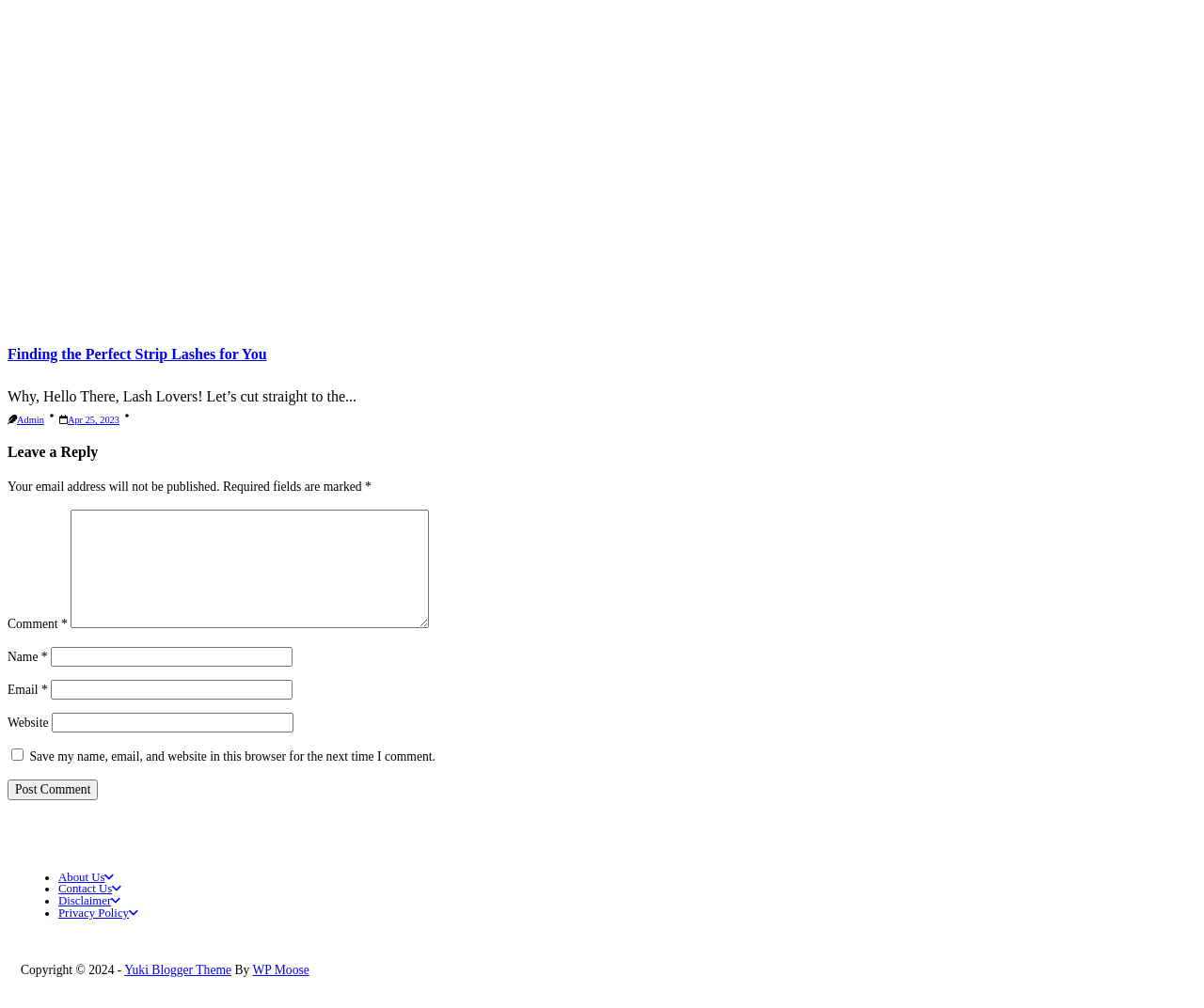Extract the bounding box of the UI element described as: "parent_node: Email * aria-describedby="email-notes" name="email"".

[0.042, 0.675, 0.243, 0.694]